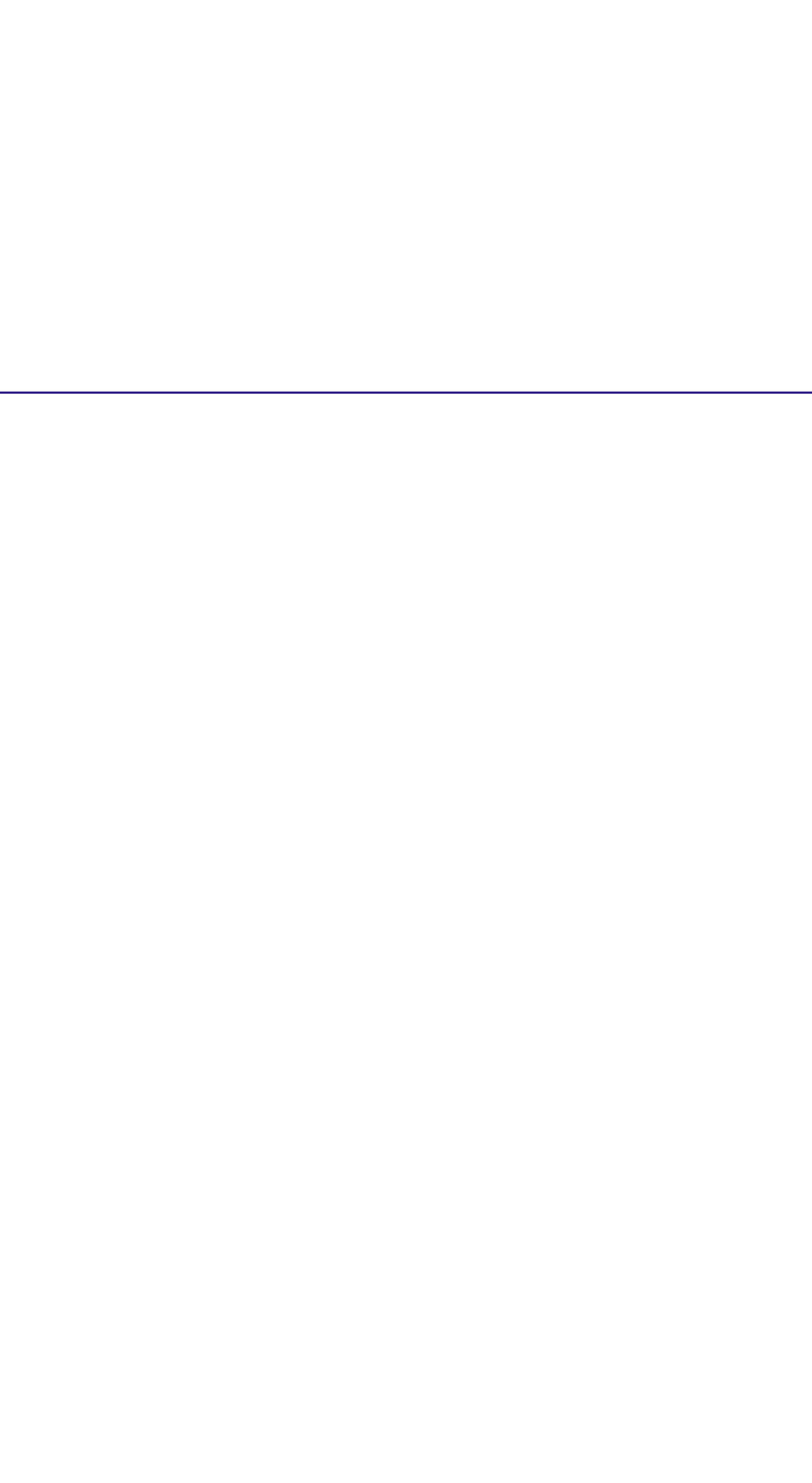Determine the coordinates of the bounding box for the clickable area needed to execute this instruction: "Contact us".

[0.5, 0.513, 0.615, 0.535]